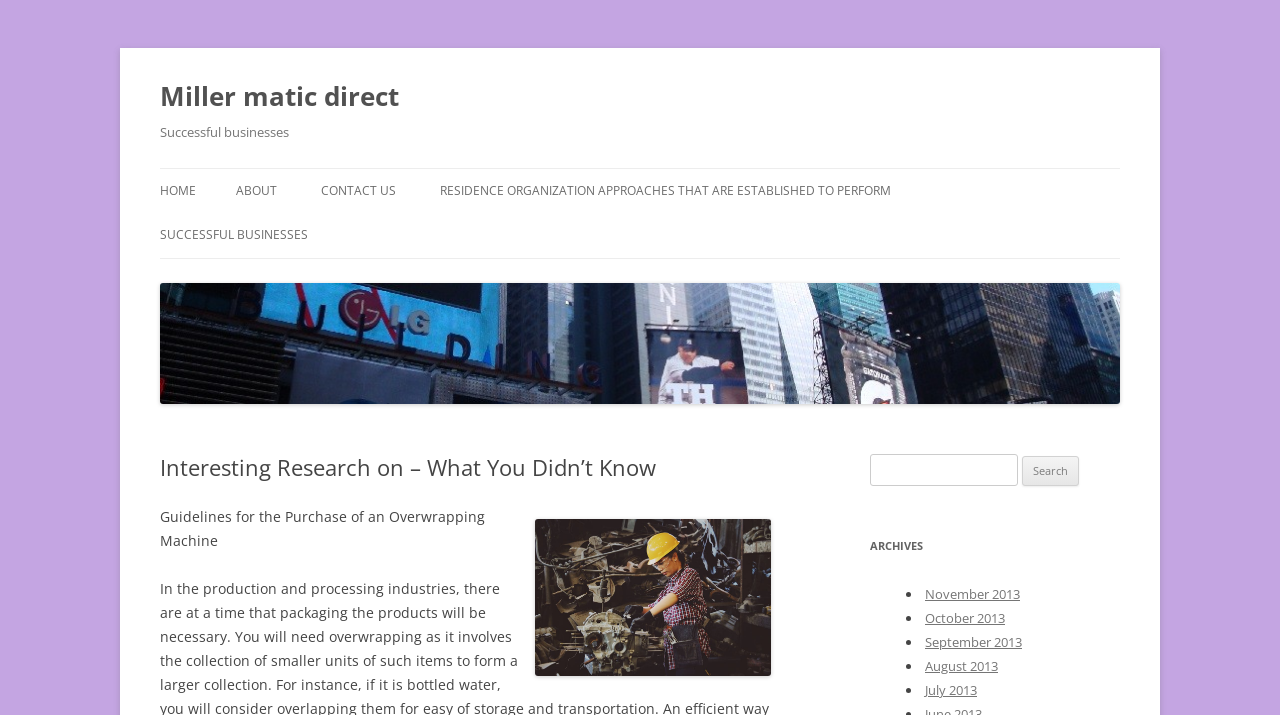Elaborate on the different components and information displayed on the webpage.

The webpage is about "Miller matic direct" and features research-related content. At the top, there is a heading with the title "Miller matic direct" and a link with the same text. Below it, there is another heading titled "Successful businesses". 

On the top-left side, there are several links, including "HOME", "ABOUT", "CONTACT US", and "RESIDENCE ORGANIZATION APPROACHES THAT ARE ESTABLISHED TO PERFORM". On the same line, but slightly below, there is a link titled "SUCCESSFUL BUSINESSES". 

In the middle of the page, there is a large image with the title "Miller matic direct" and a header "Interesting Research on – What You Didn’t Know". Below the image, there is a heading titled "Guidelines for the Purchase of an Overwrapping Machine". 

On the right side, there is a search bar with a label "Search for:" and a button to submit the search query. Below the search bar, there is a heading titled "ARCHIVES" followed by a list of links to different months, including November 2013, October 2013, September 2013, August 2013, and July 2013, each marked with a bullet point.